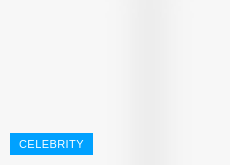Use the information in the screenshot to answer the question comprehensively: What is the purpose of the button?

The button is likely a clickable element that serves as a link to a section or topic related to celebrities on the webpage, making it easy for users to access information related to their favorite public figures or entertainment events.